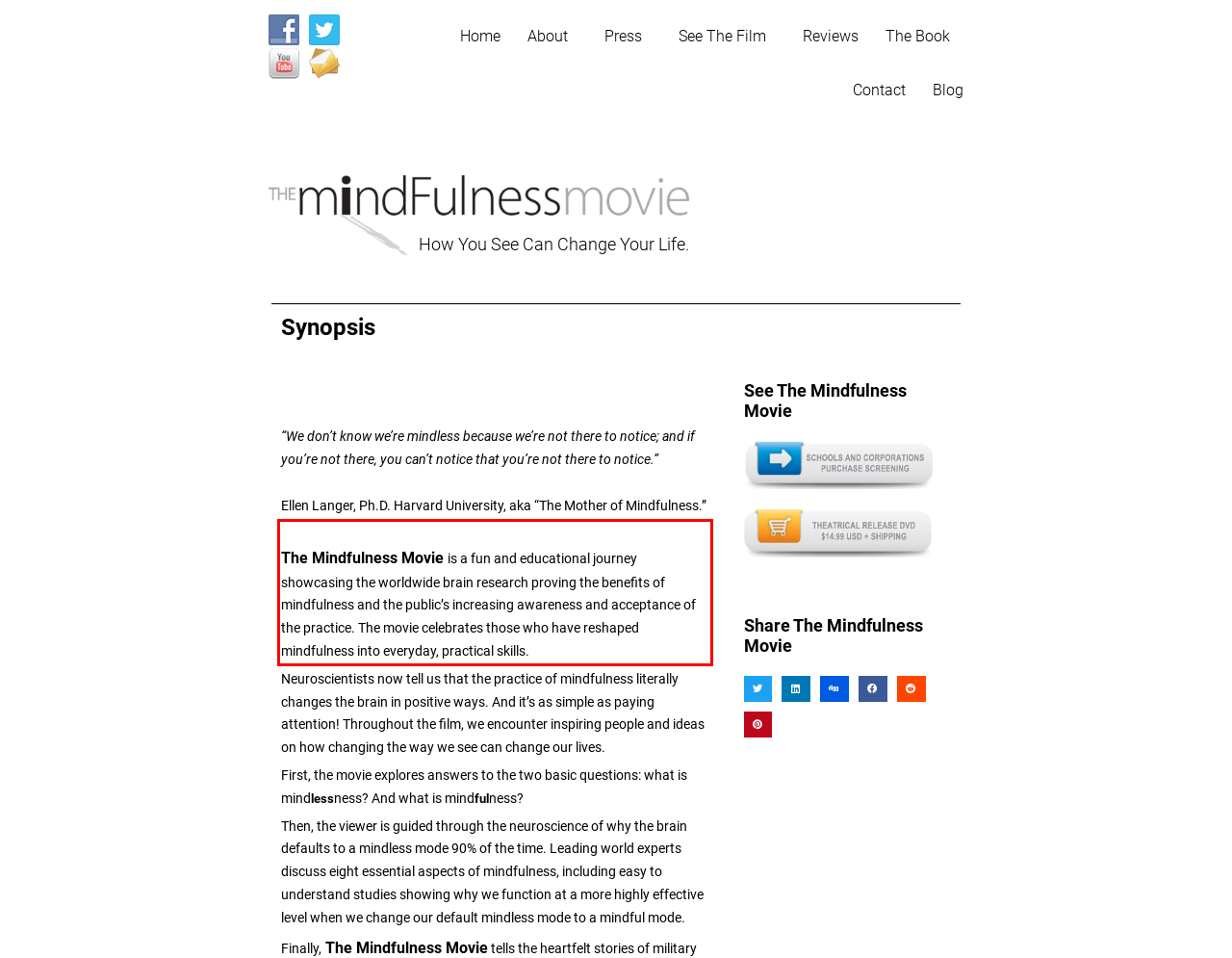Observe the screenshot of the webpage, locate the red bounding box, and extract the text content within it.

The Mindfulness Movie is a fun and educational journey showcasing the worldwide brain research proving the benefits of mindfulness and the public’s increasing awareness and acceptance of the practice. The movie celebrates those who have reshaped mindfulness into everyday, practical skills.